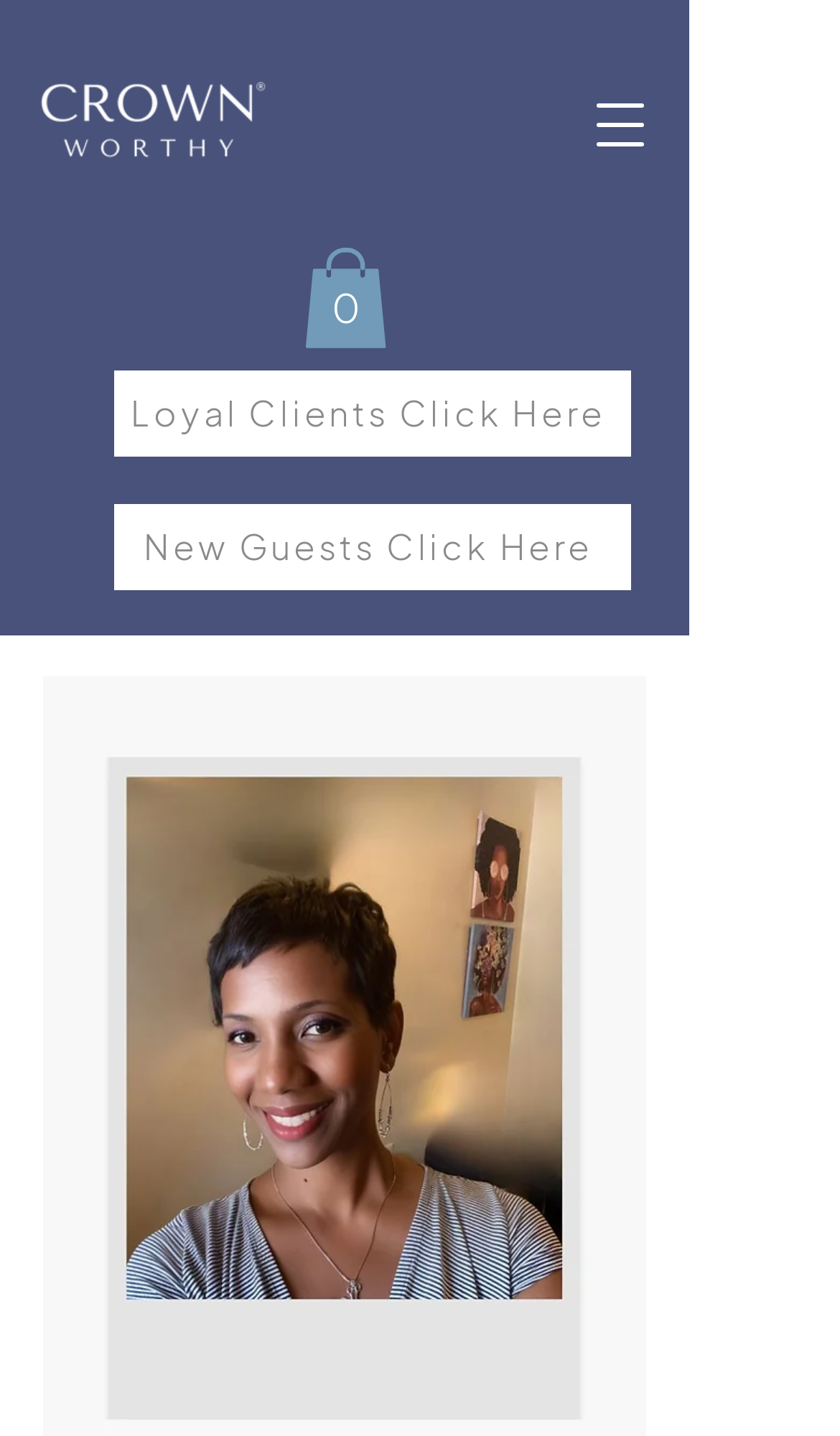Answer the question using only a single word or phrase: 
Is there a navigation menu?

Yes